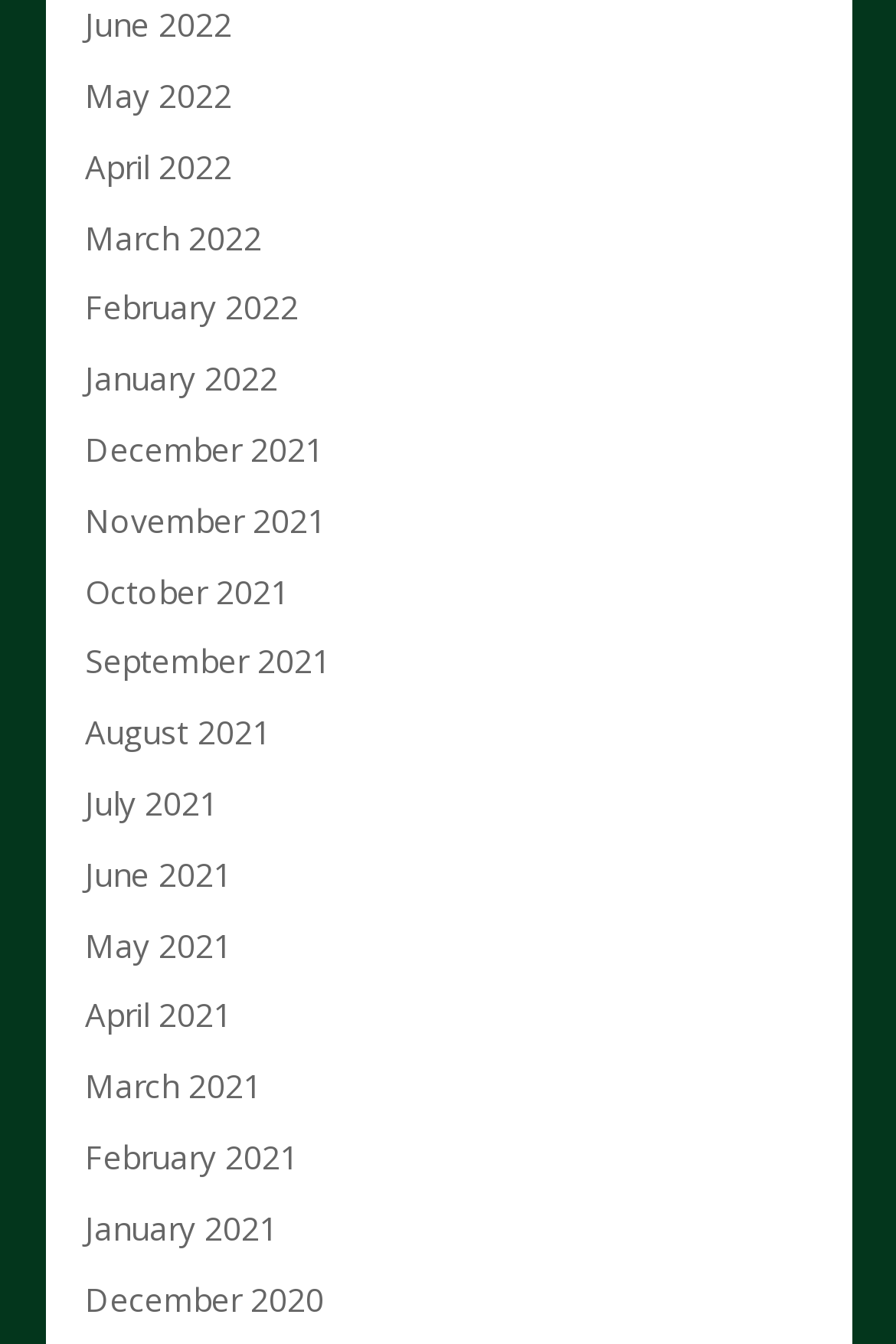Provide your answer in a single word or phrase: 
How many links are there in total?

22